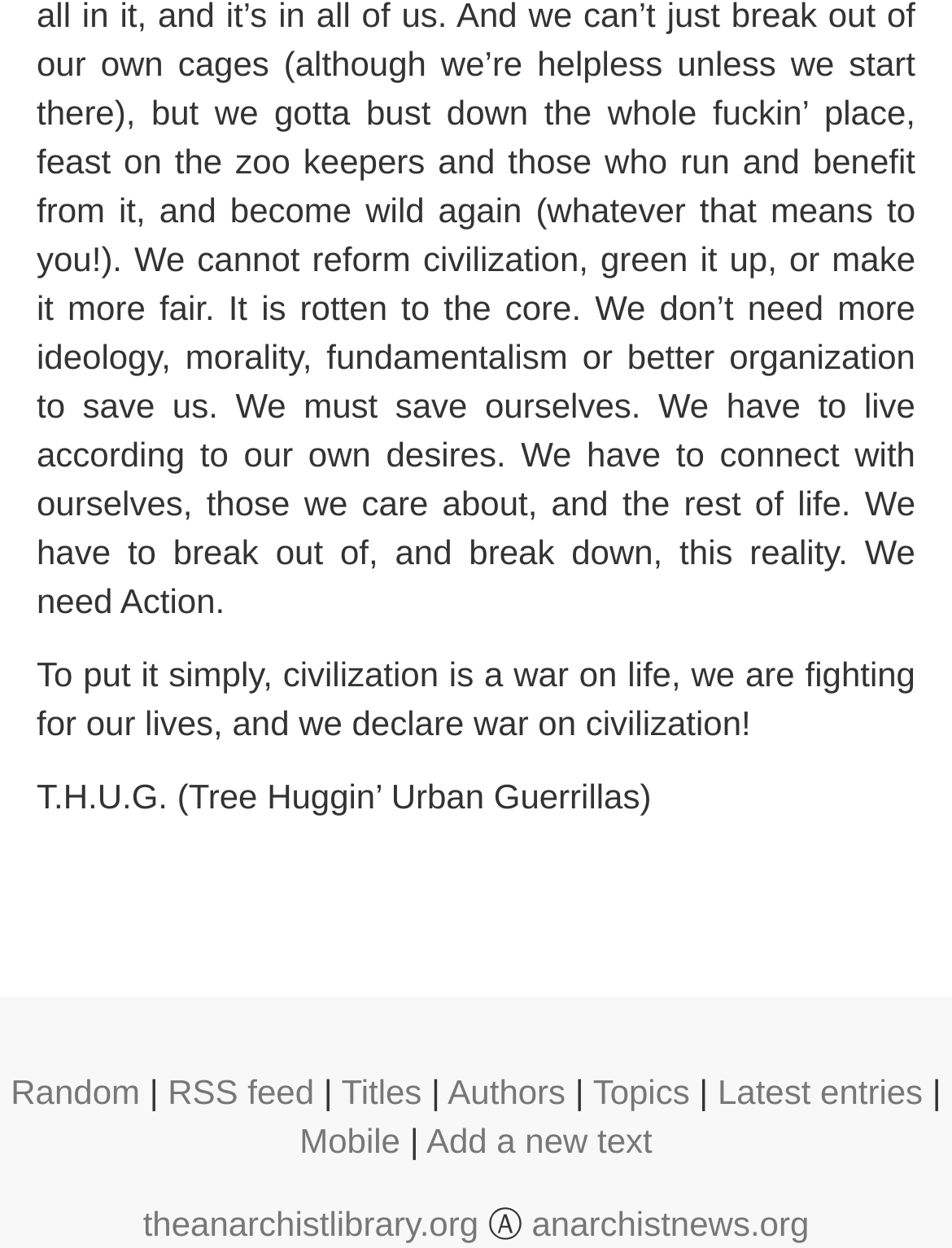Please specify the bounding box coordinates of the area that should be clicked to accomplish the following instruction: "Click on Random". The coordinates should consist of four float numbers between 0 and 1, i.e., [left, top, right, bottom].

[0.011, 0.86, 0.147, 0.891]